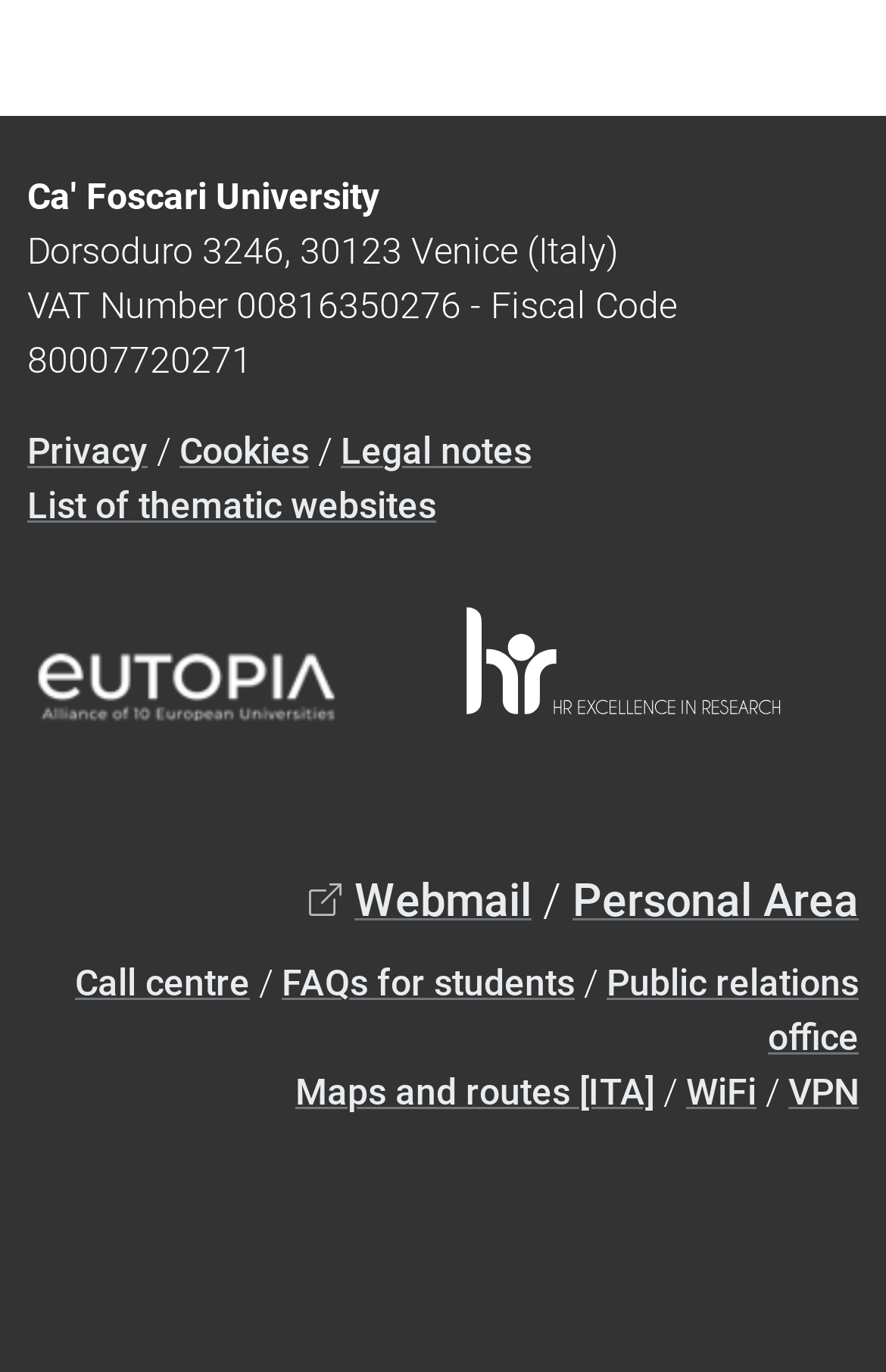Identify the bounding box coordinates of the clickable region required to complete the instruction: "View FAQs for students". The coordinates should be given as four float numbers within the range of 0 and 1, i.e., [left, top, right, bottom].

[0.318, 0.701, 0.649, 0.732]